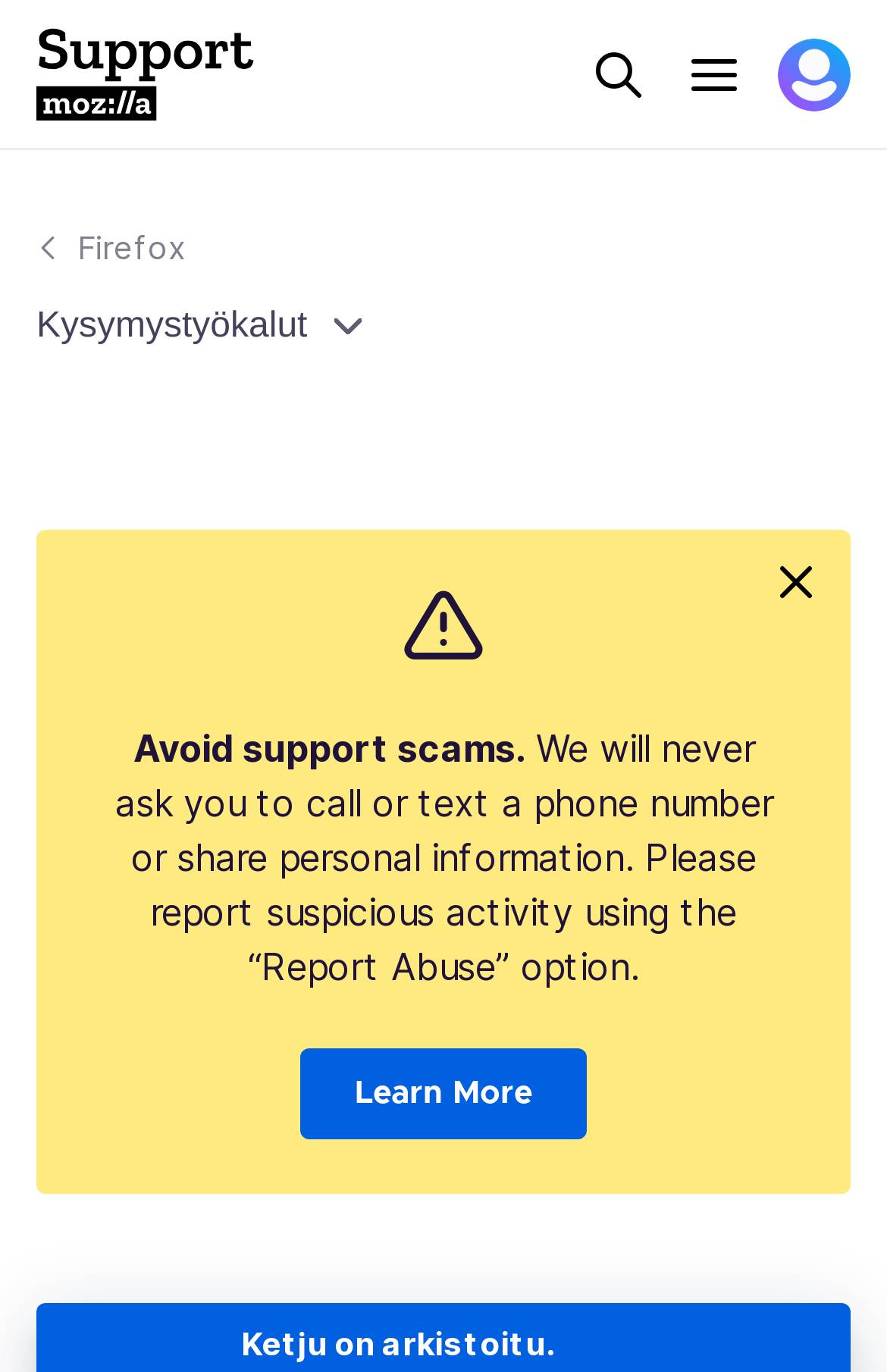Provide your answer in one word or a succinct phrase for the question: 
What is the state of the 'Kysymystyökalut' button?

Expanded: False